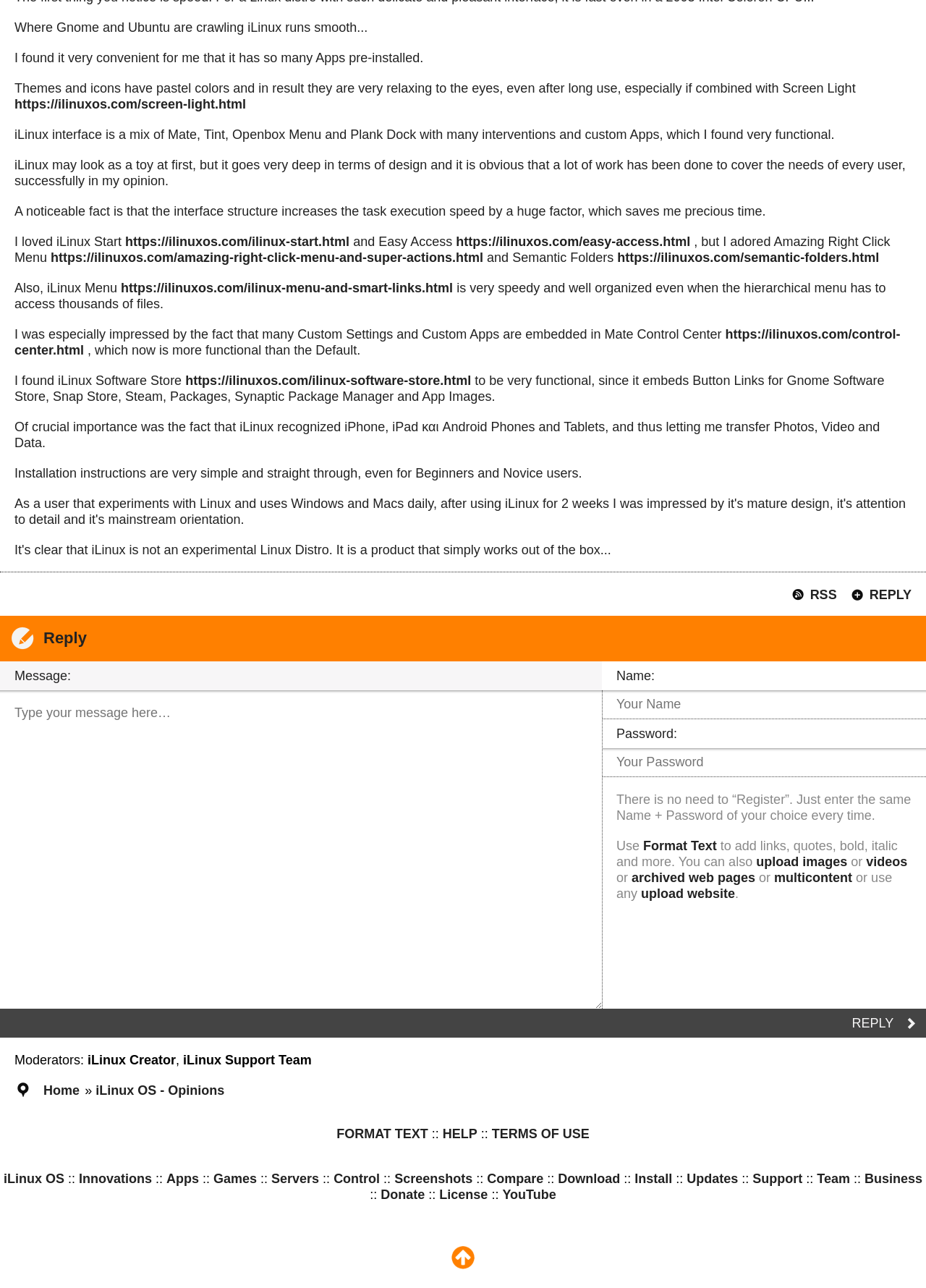Identify the bounding box of the HTML element described as: "TERMS OF USE".

[0.531, 0.875, 0.637, 0.886]